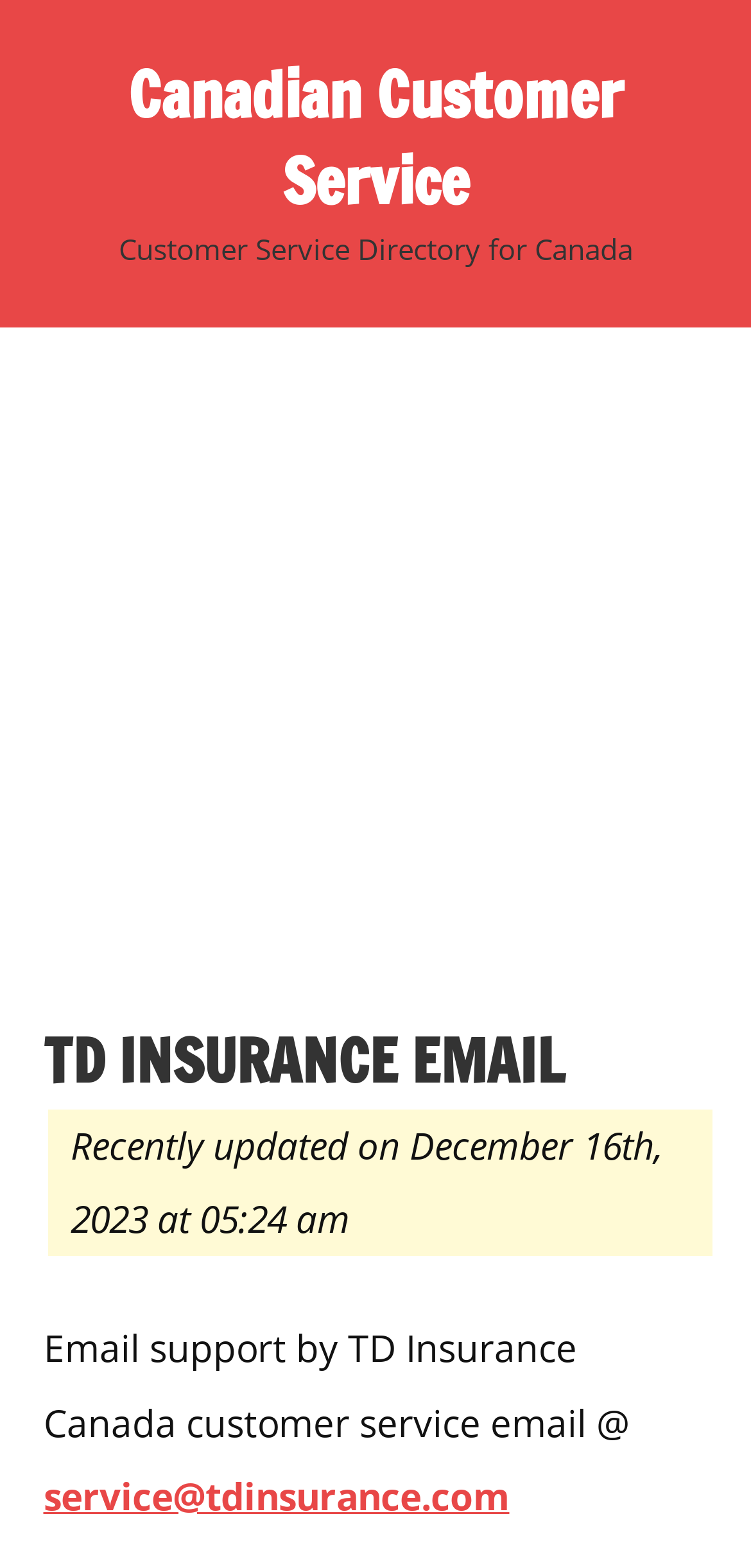What is the customer service email of TD Insurance Canada?
Offer a detailed and full explanation in response to the question.

I found the customer service email by looking at the static text element that contains the email address, which is 'service@tdinsurance.com'. This element is located below the heading 'TD INSURANCE EMAIL' and is a link element.